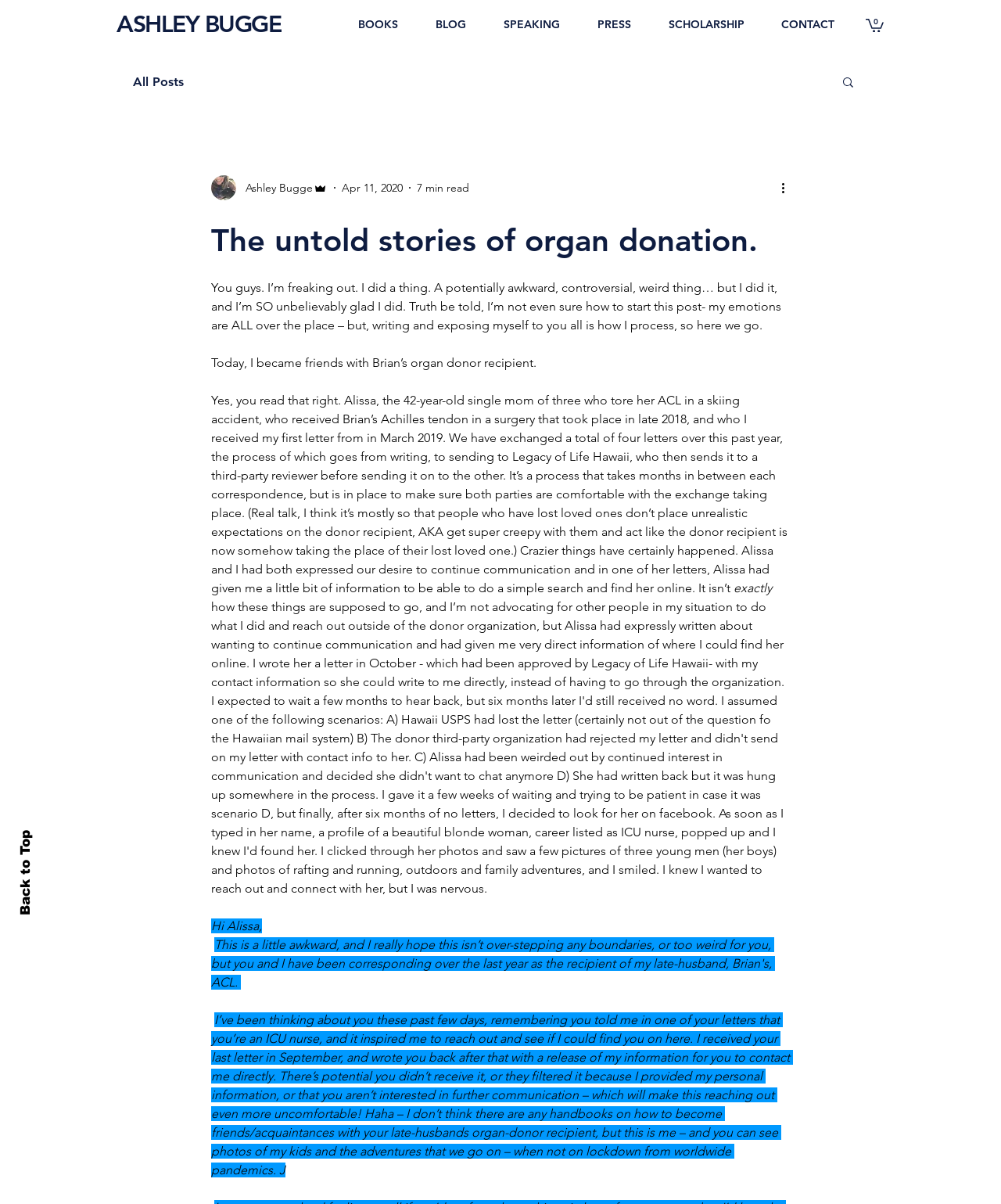Please identify the bounding box coordinates of the clickable area that will allow you to execute the instruction: "View Ashley Bugge's profile".

[0.211, 0.146, 0.327, 0.167]